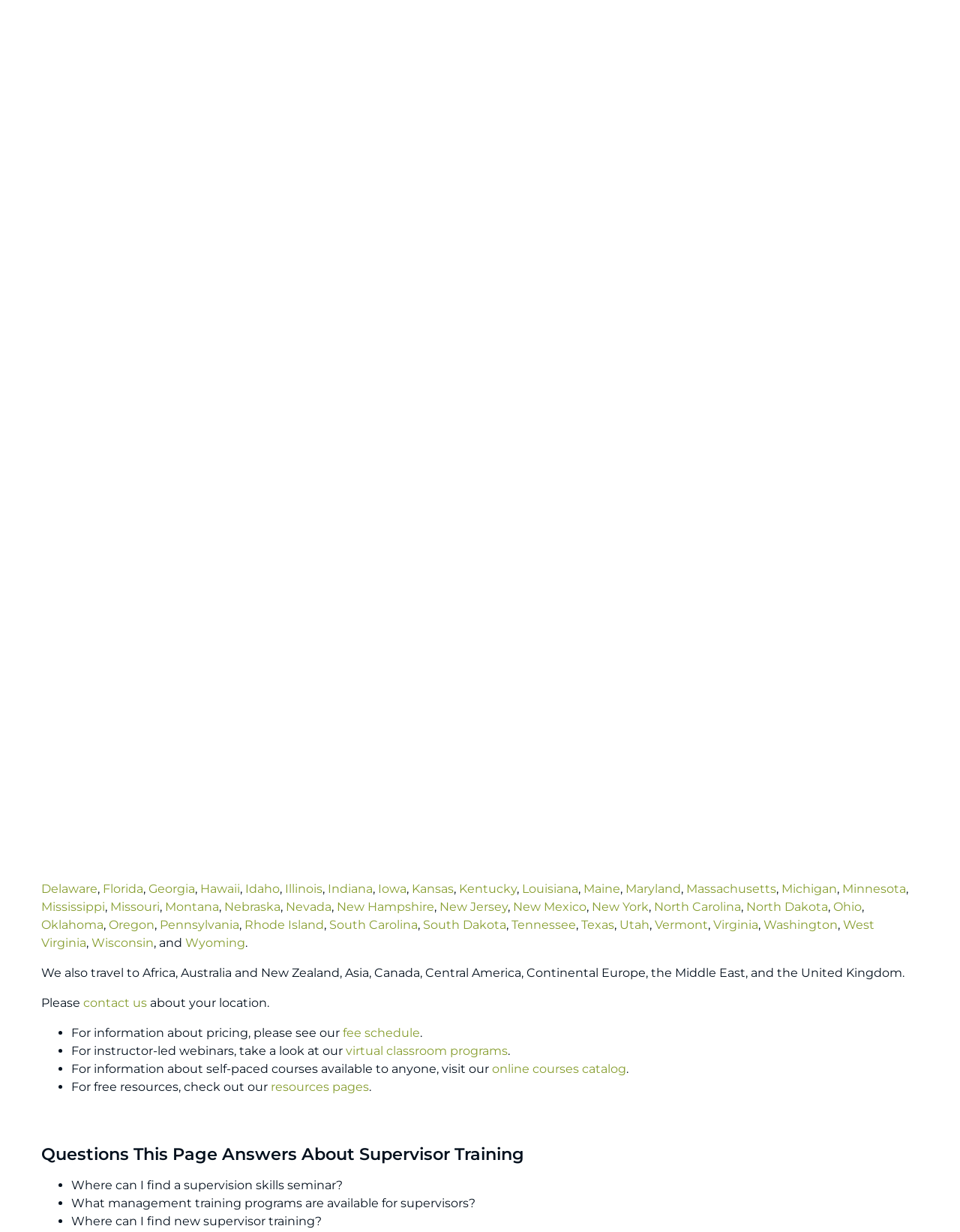Based on the image, provide a detailed response to the question:
What is the purpose of the webpage?

The webpage has a heading 'Questions This Page Answers About Supervisor Training', which suggests that the purpose of the webpage is to provide information about supervisor training.